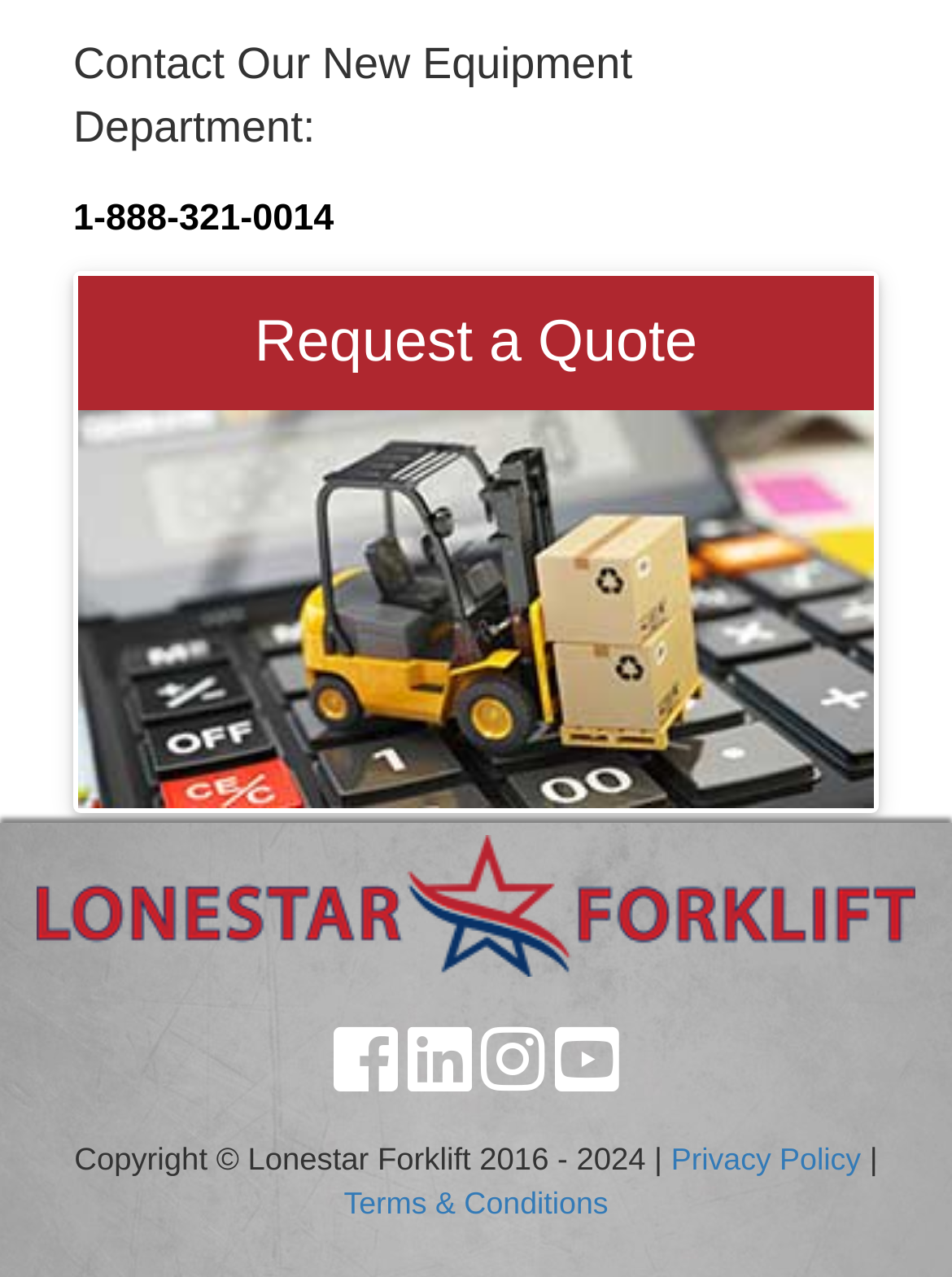What is the logo displayed at the bottom of the webpage?
Provide a one-word or short-phrase answer based on the image.

Lonestar Forklift Logo